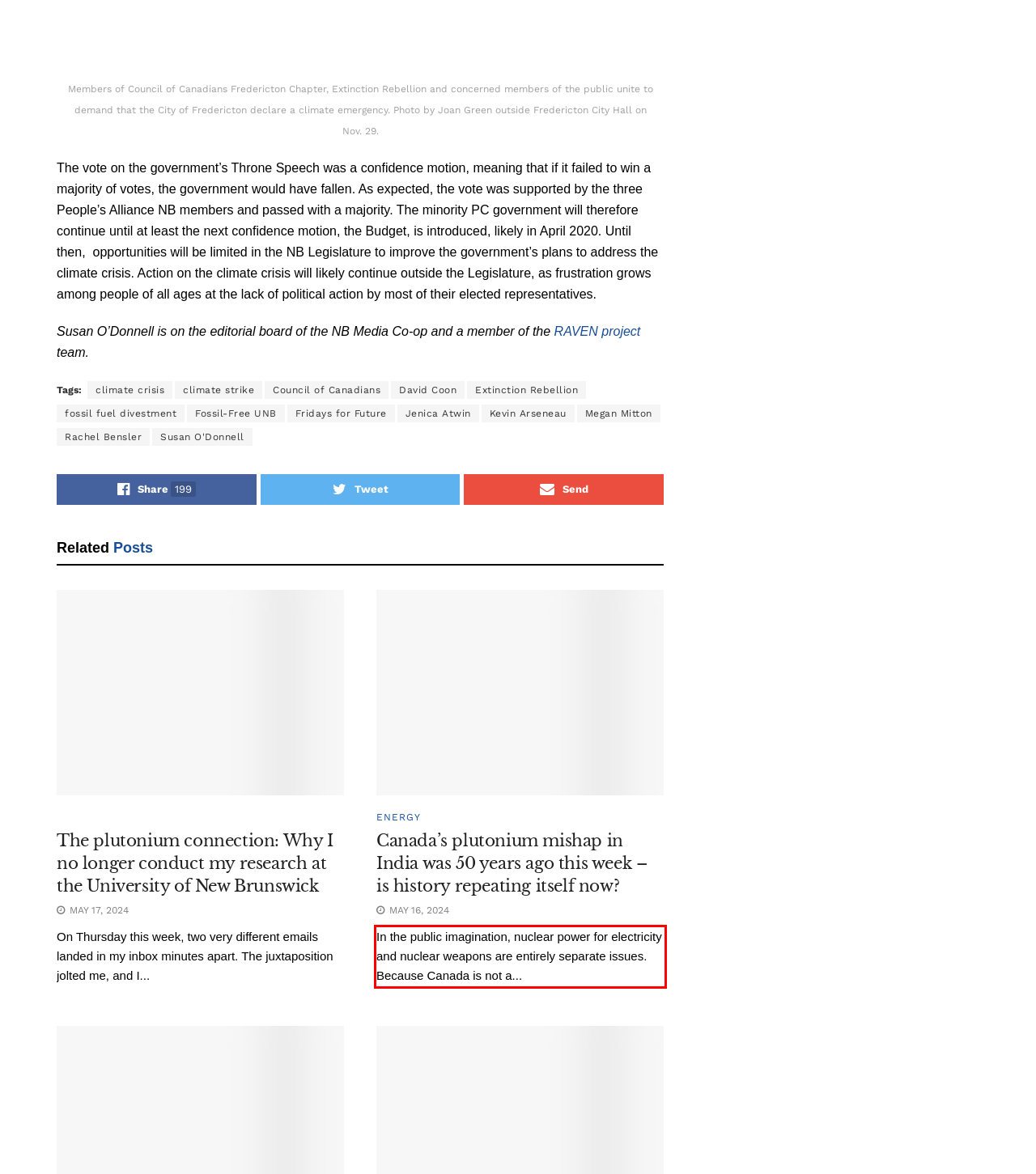In the screenshot of the webpage, find the red bounding box and perform OCR to obtain the text content restricted within this red bounding box.

In the public imagination, nuclear power for electricity and nuclear weapons are entirely separate issues. Because Canada is not a...